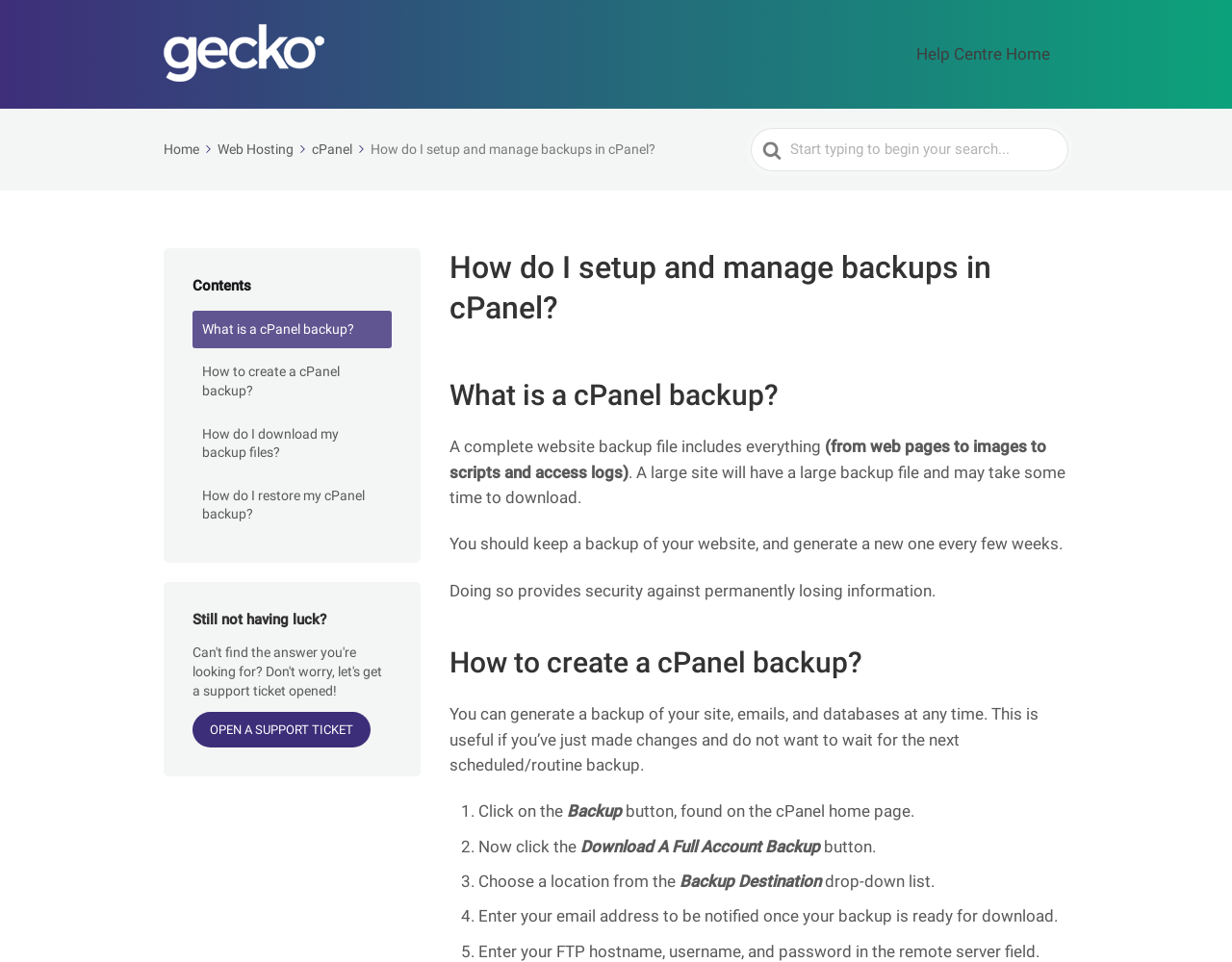Please examine the image and provide a detailed answer to the question: How many steps are required to create a cPanel backup?

According to the webpage content, creating a cPanel backup requires 4 steps. These steps are listed as '1. Click on the Backup button', '2. Now click the Download A Full Account Backup button', '3. Choose a location from the Backup Destination drop-down list', and '4. Enter your email address to be notified once your backup is ready for download'.